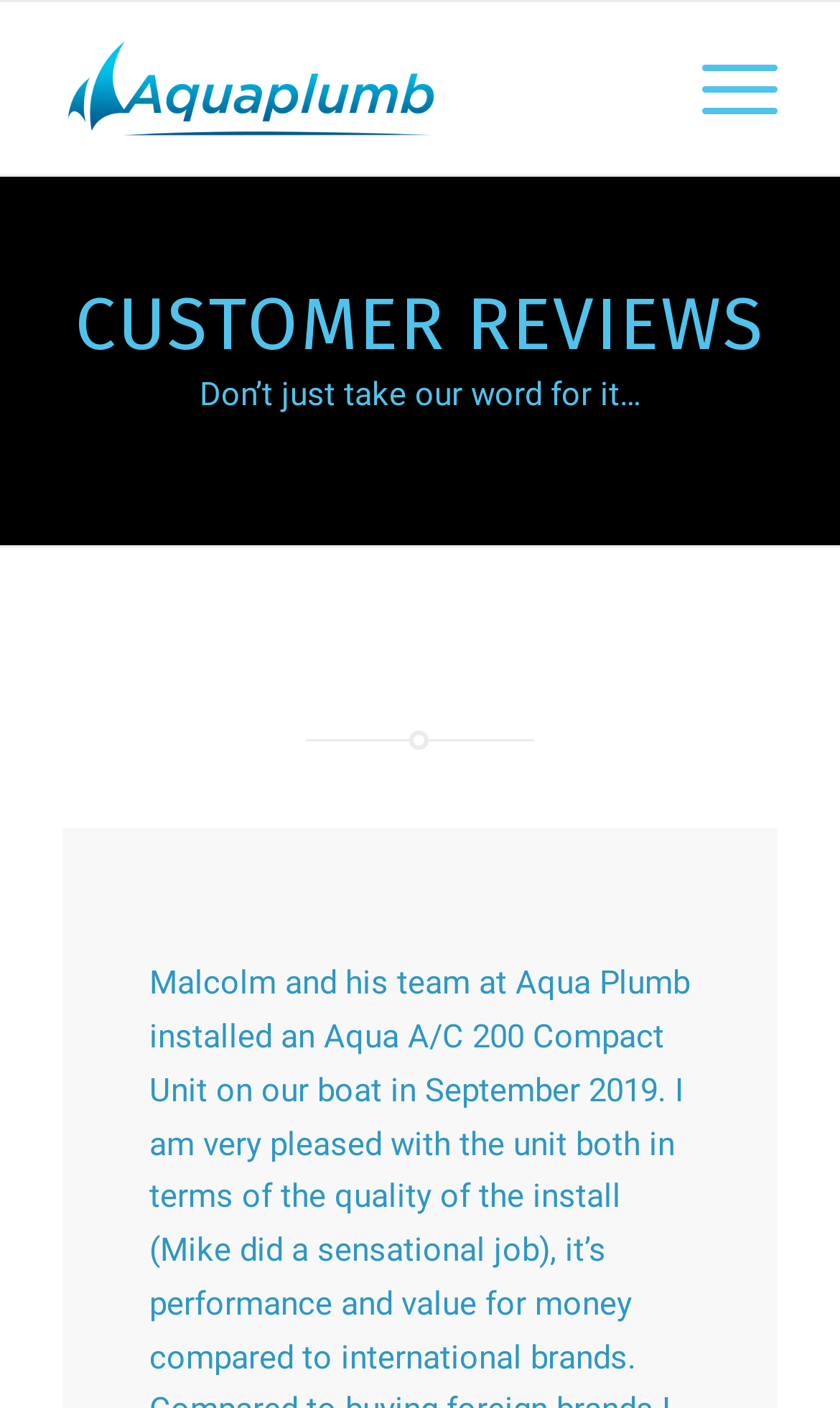What is the main section of the webpage about?
Please ensure your answer is as detailed and informative as possible.

The main section of the webpage is about customer reviews, as indicated by the heading element 'CUSTOMER REVIEWS' located below the top navigation bar.